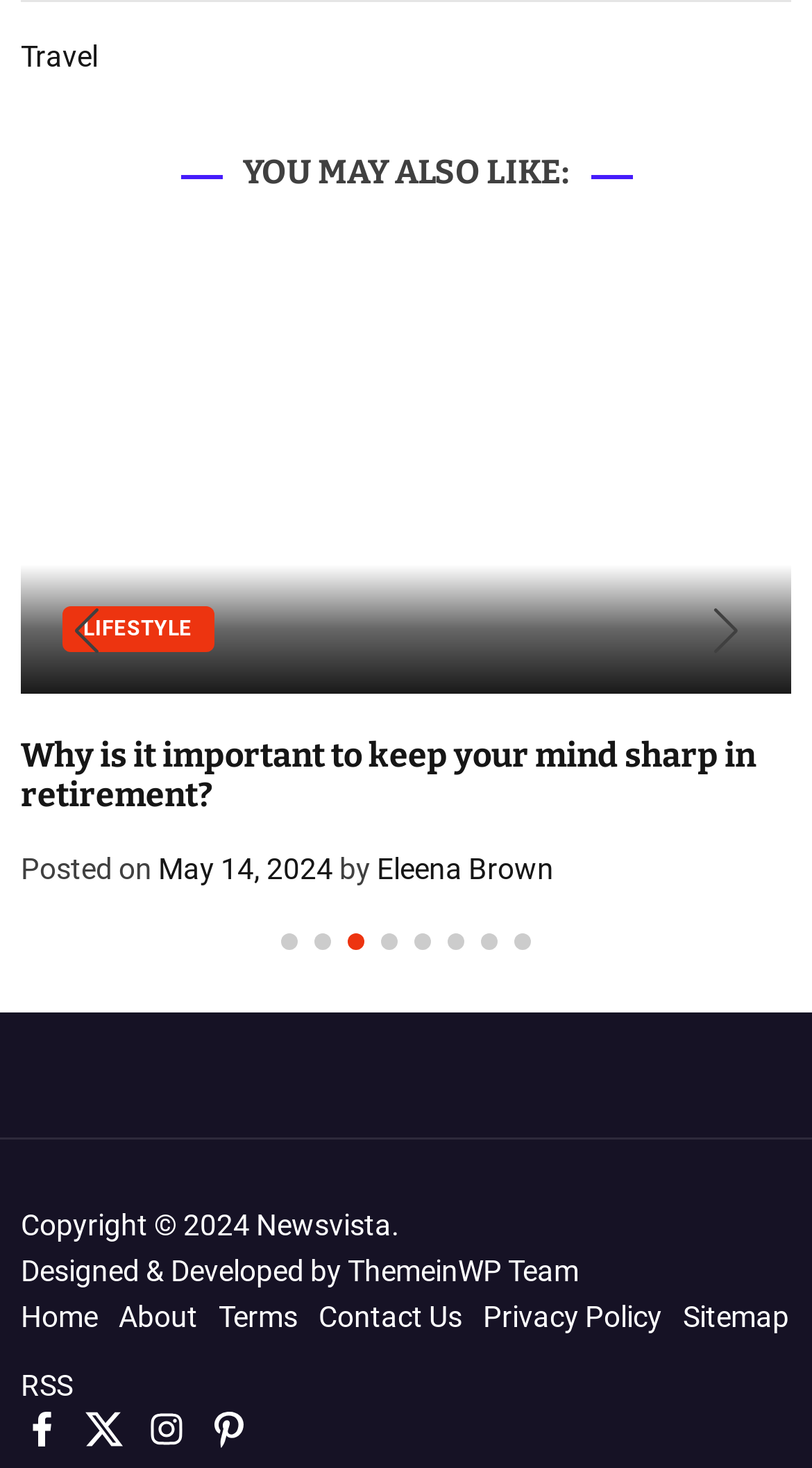Refer to the image and answer the question with as much detail as possible: How many slides are available?

The number of slides available can be determined by counting the number of 'Go to slide' buttons, which are 8 in total.